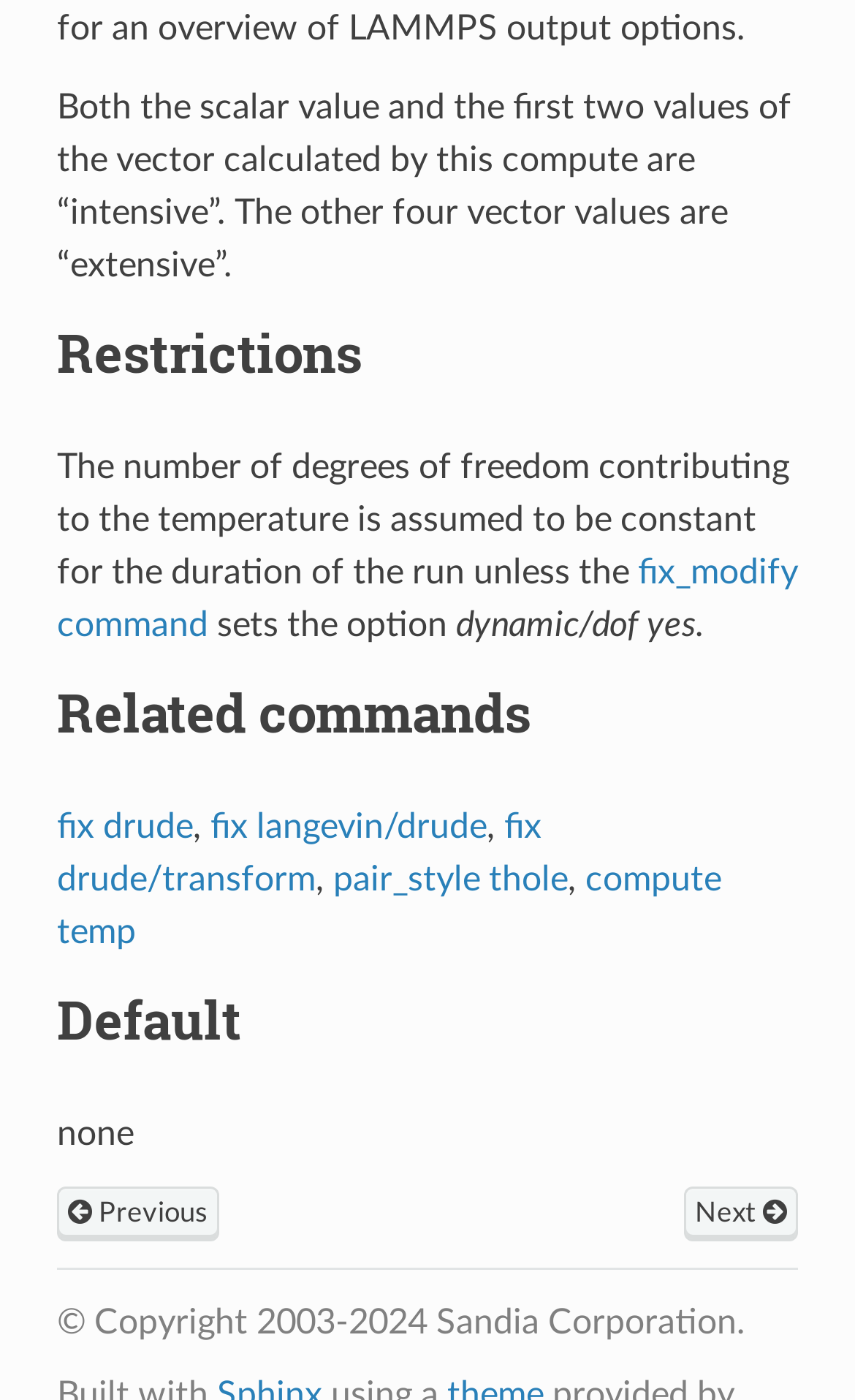Determine the bounding box coordinates for the area that should be clicked to carry out the following instruction: "Go to the Projects page".

None